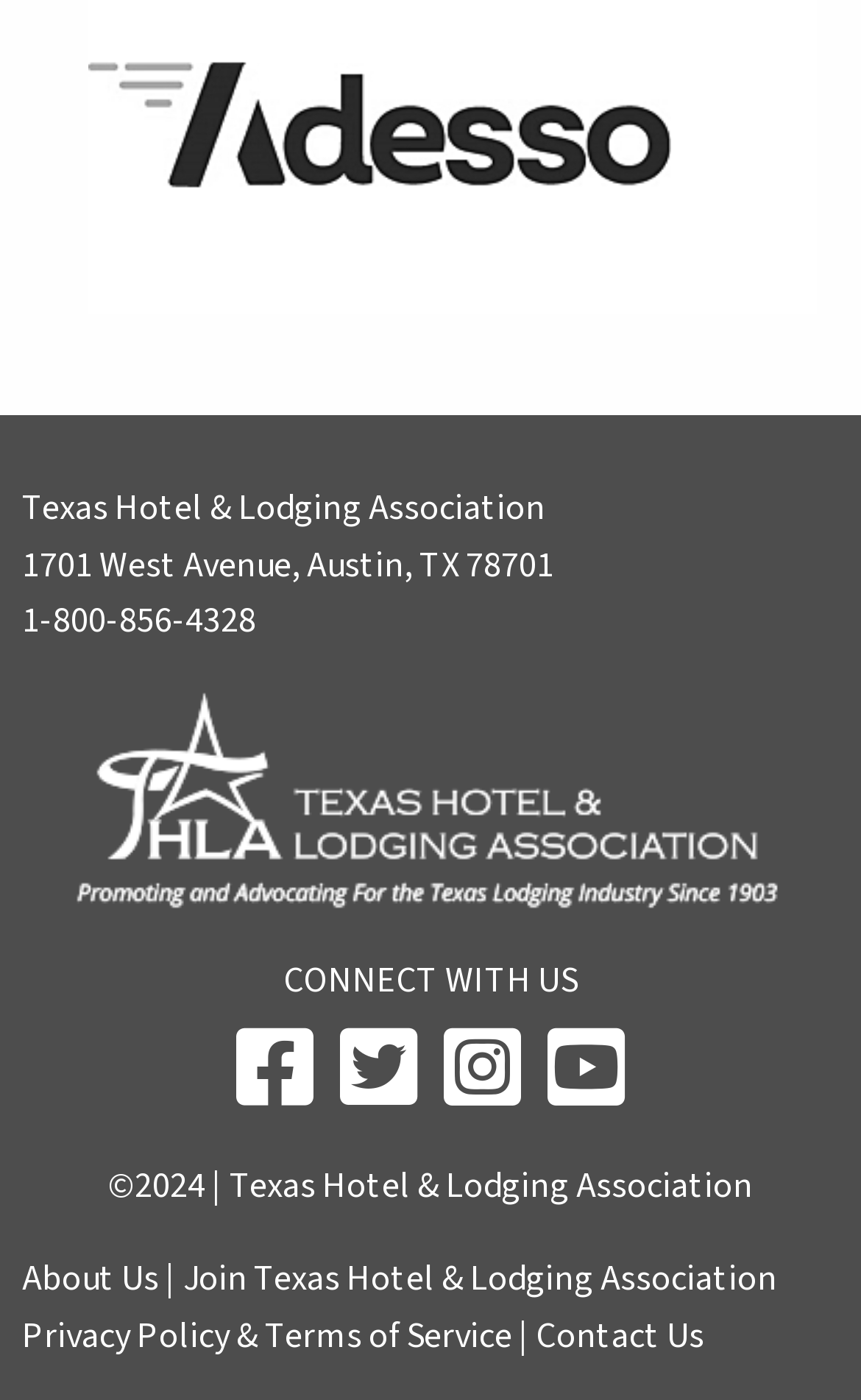Locate the bounding box coordinates of the UI element described by: "About Us". The bounding box coordinates should consist of four float numbers between 0 and 1, i.e., [left, top, right, bottom].

[0.026, 0.896, 0.185, 0.931]